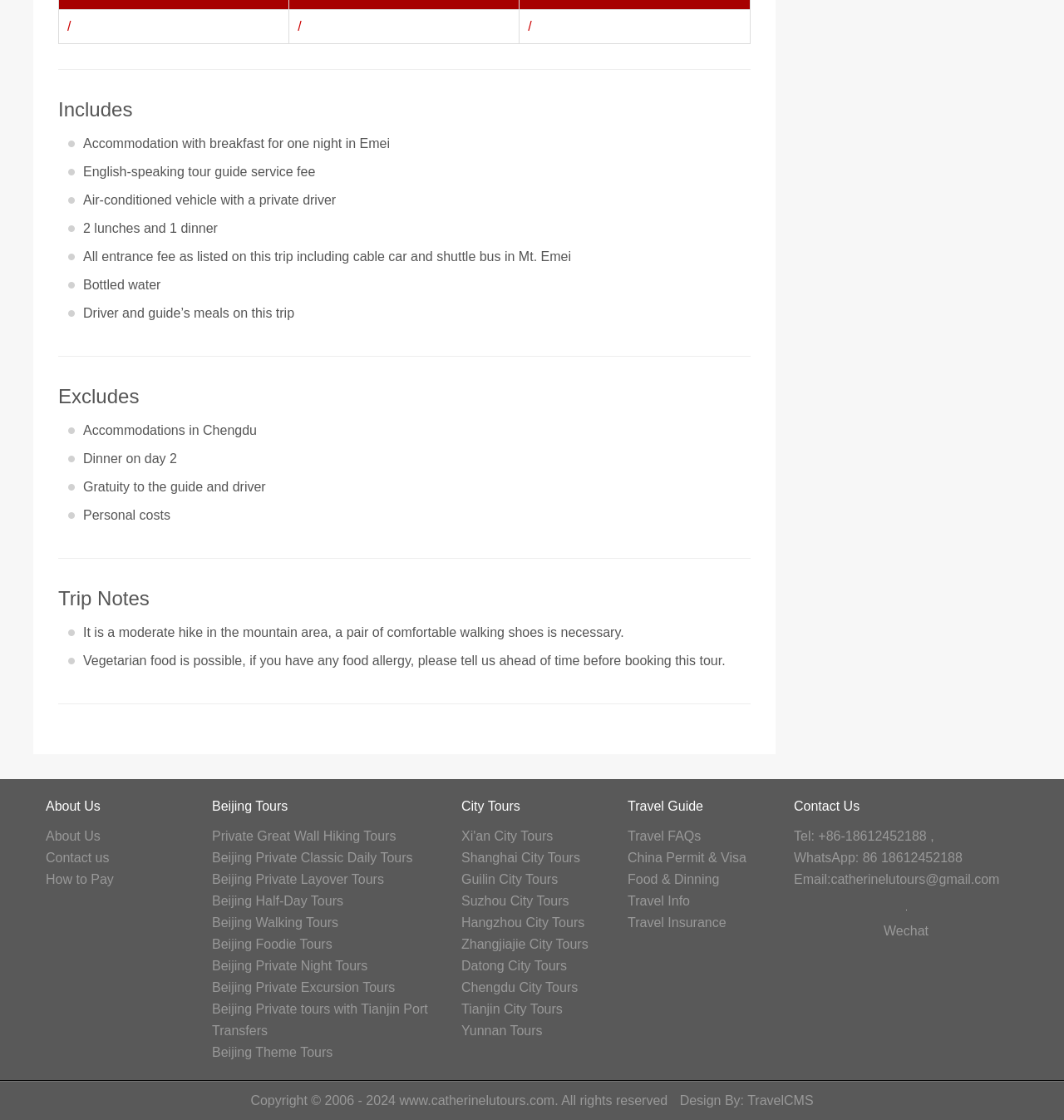Locate the bounding box coordinates of the clickable region necessary to complete the following instruction: "Check 'Travel FAQs'". Provide the coordinates in the format of four float numbers between 0 and 1, i.e., [left, top, right, bottom].

[0.59, 0.74, 0.659, 0.753]